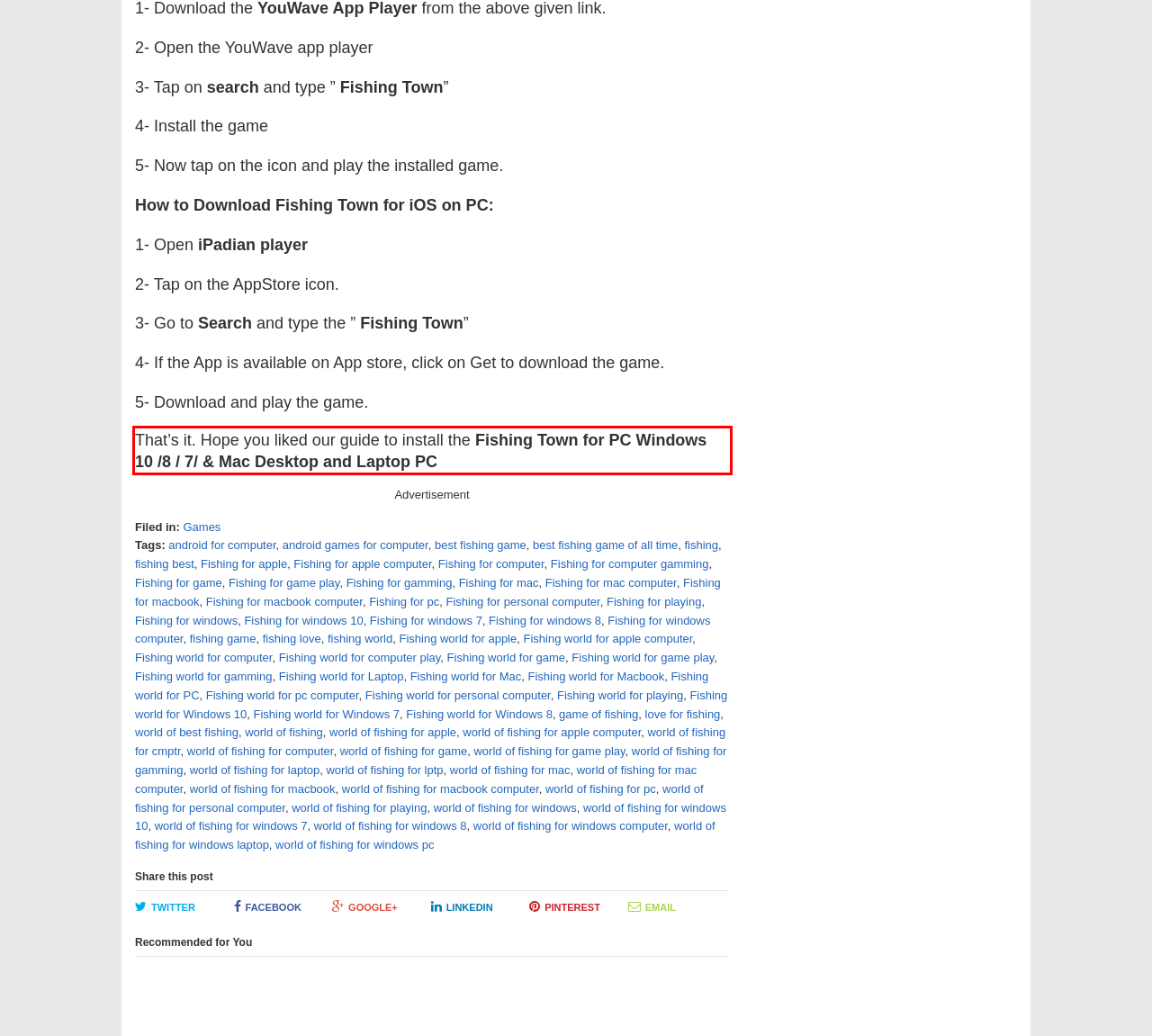Please look at the screenshot provided and find the red bounding box. Extract the text content contained within this bounding box.

That’s it. Hope you liked our guide to install the Fishing Town for PC Windows 10 /8 / 7/ & Mac Desktop and Laptop PC